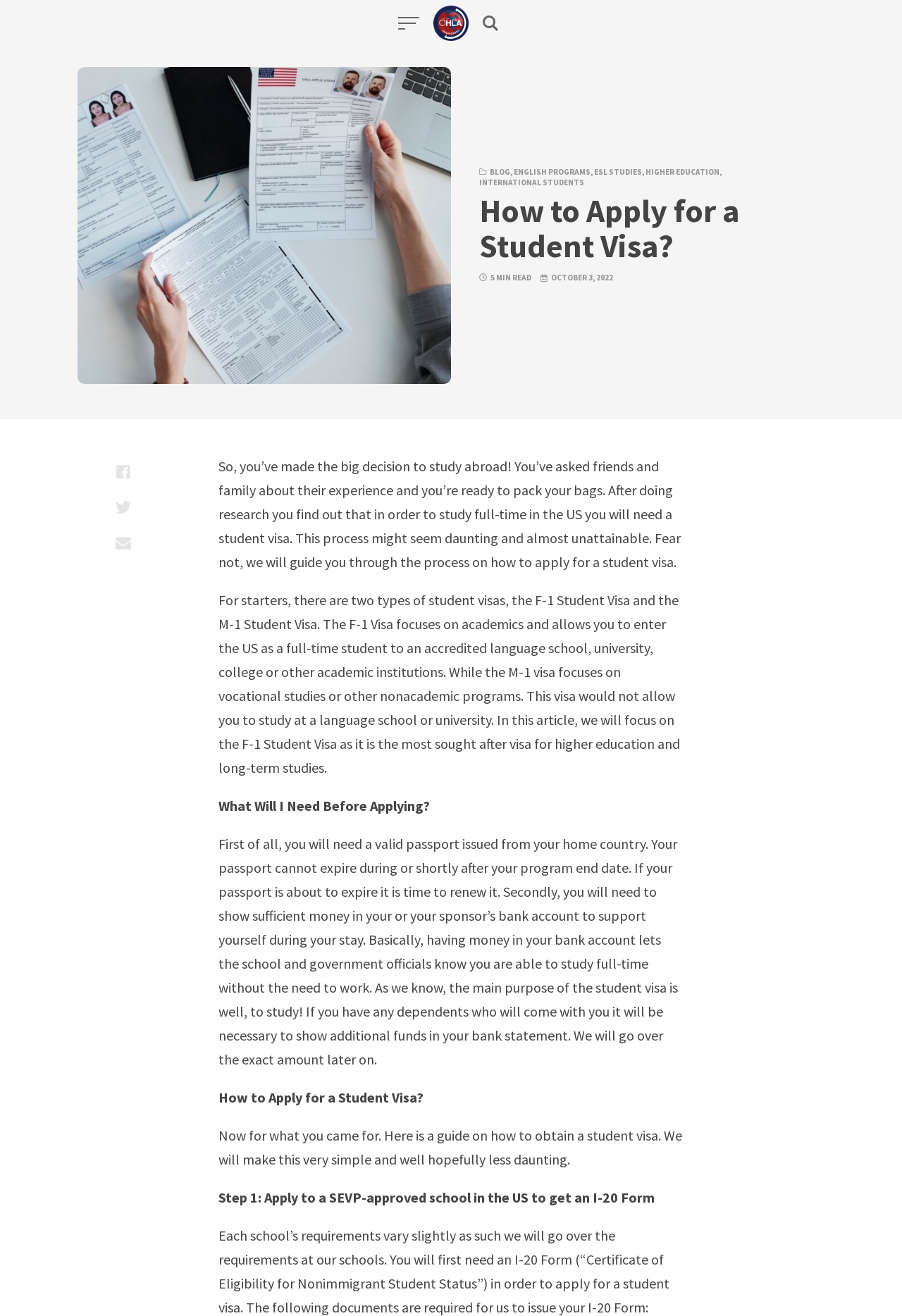Offer a detailed explanation of the webpage layout and contents.

The webpage is about a blog article titled "How to Apply for a Student Visa?" on the website blog.ohla.com. At the top left corner, there is a link to "Skip to content". Next to it, there is a button with no text, followed by a link to the website's homepage, accompanied by a small image of the website's logo.

On the top right corner, there is a button with an icon, which when clicked, reveals a menu with links to different sections of the website, including "BLOG", "ENGLISH PROGRAMS", "ESL STUDIES", "HIGHER EDUCATION", and "INTERNATIONAL STUDENTS".

Below the menu, there is a heading that displays the title of the article, "How to Apply for a Student Visa?", followed by a static text indicating the reading time, "5 MIN READ", and the publication date, "OCTOBER 3, 2022".

The main content of the article starts with a brief introduction to studying abroad and the need for a student visa. The text explains that there are two types of student visas, F-1 and M-1, and that the article will focus on the F-1 Student Visa, which is the most sought after visa for higher education and long-term studies.

The article then proceeds to explain the requirements for applying for a student visa, including having a valid passport and sufficient funds in a bank account. It also mentions that additional funds are required if the applicant has dependents who will accompany them.

The rest of the article is divided into sections, each explaining a step in the process of applying for a student visa. The sections are titled "What Will I Need Before Applying?", "How to Apply for a Student Visa?", and "Step 1: Apply to a SEVP-approved school in the US to get an I-20 Form".

At the bottom of the page, there are three links to share the article on Facebook, Twitter, and via email.